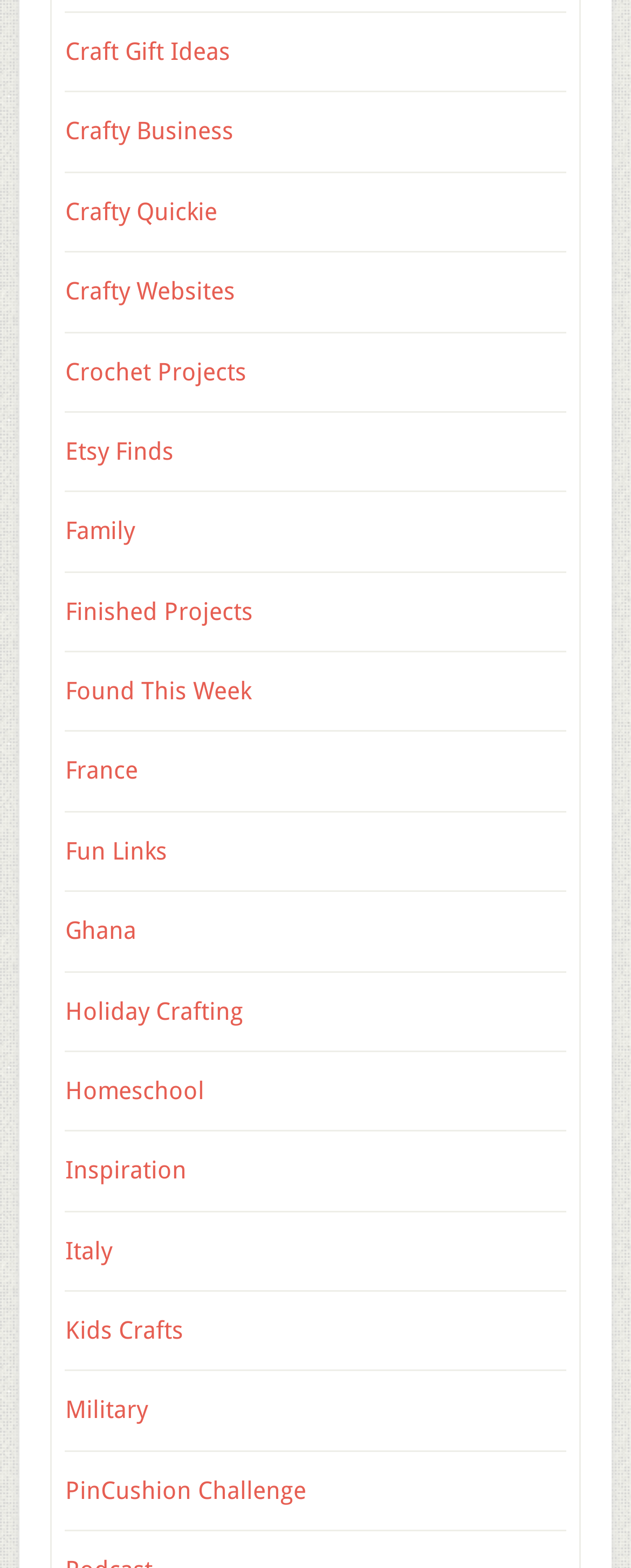Determine the bounding box coordinates of the section to be clicked to follow the instruction: "View crochet projects". The coordinates should be given as four float numbers between 0 and 1, formatted as [left, top, right, bottom].

[0.103, 0.228, 0.39, 0.246]